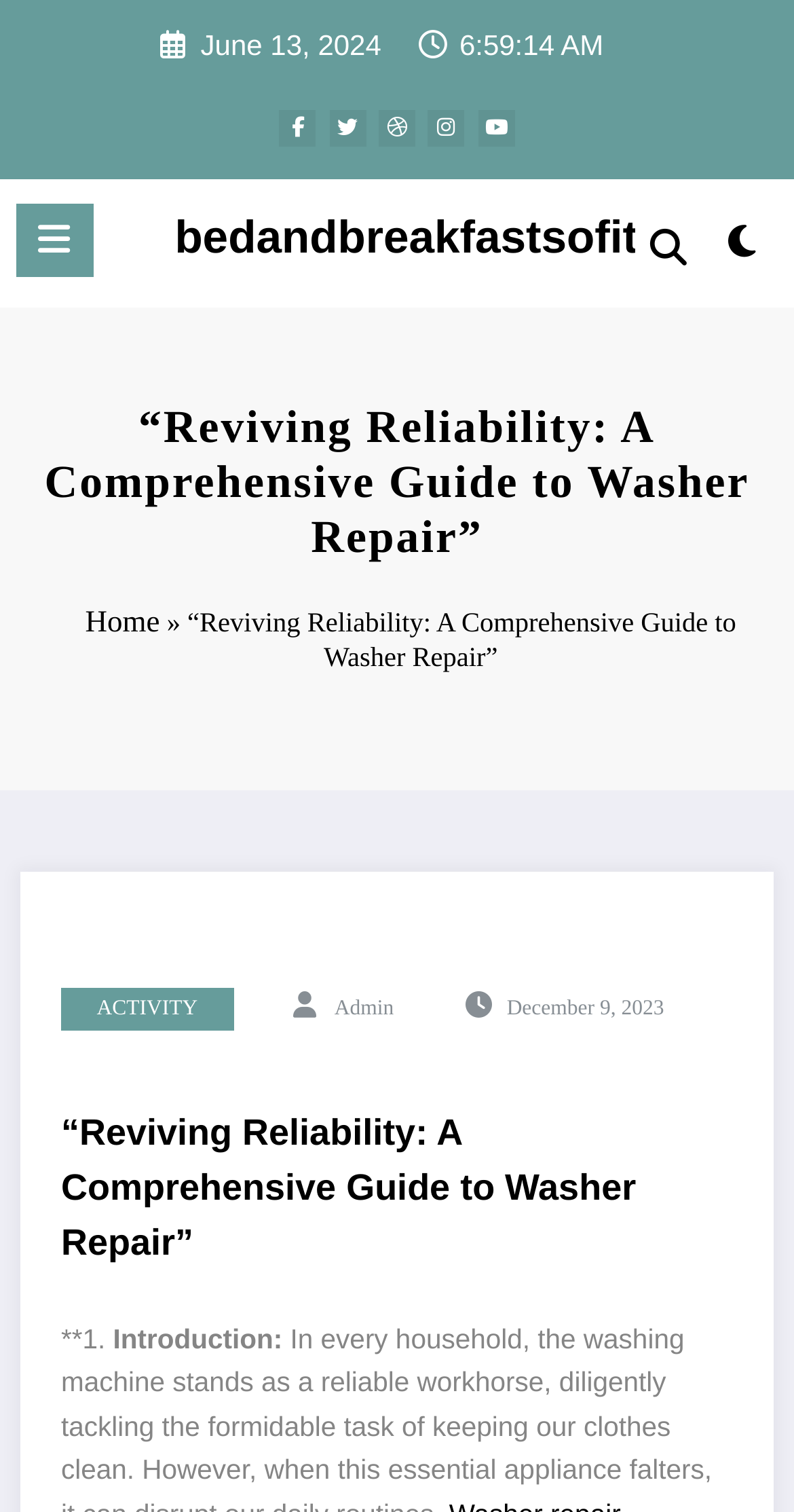Offer an extensive depiction of the webpage and its key elements.

The webpage appears to be an article or guide about washer repair, titled "Reviving Reliability: A Comprehensive Guide to Washer Repair". At the top, there is a date "June 13, 2024" and a row of social media links, including Facebook, Twitter, and others. Below this, there is a heading "bedandbreakfastsofitaly" with a link to the same name.

On the top right, there is a menu button labeled "Menu" and a search icon. Below this, there is a large heading with the title of the article, "Reviving Reliability: A Comprehensive Guide to Washer Repair". 

On the left side, there is a navigation menu with links to "Home", "ACTIVITY", "Admin", and a date "December 9, 2023". The main content of the article starts with a heading "Introduction:" followed by a paragraph of text that begins with "In every household, the washing machine stands as a reliable workhorse, diligently tackling the formidable task of keeping our clothes clean. However, when this essential appliance falters, it...".